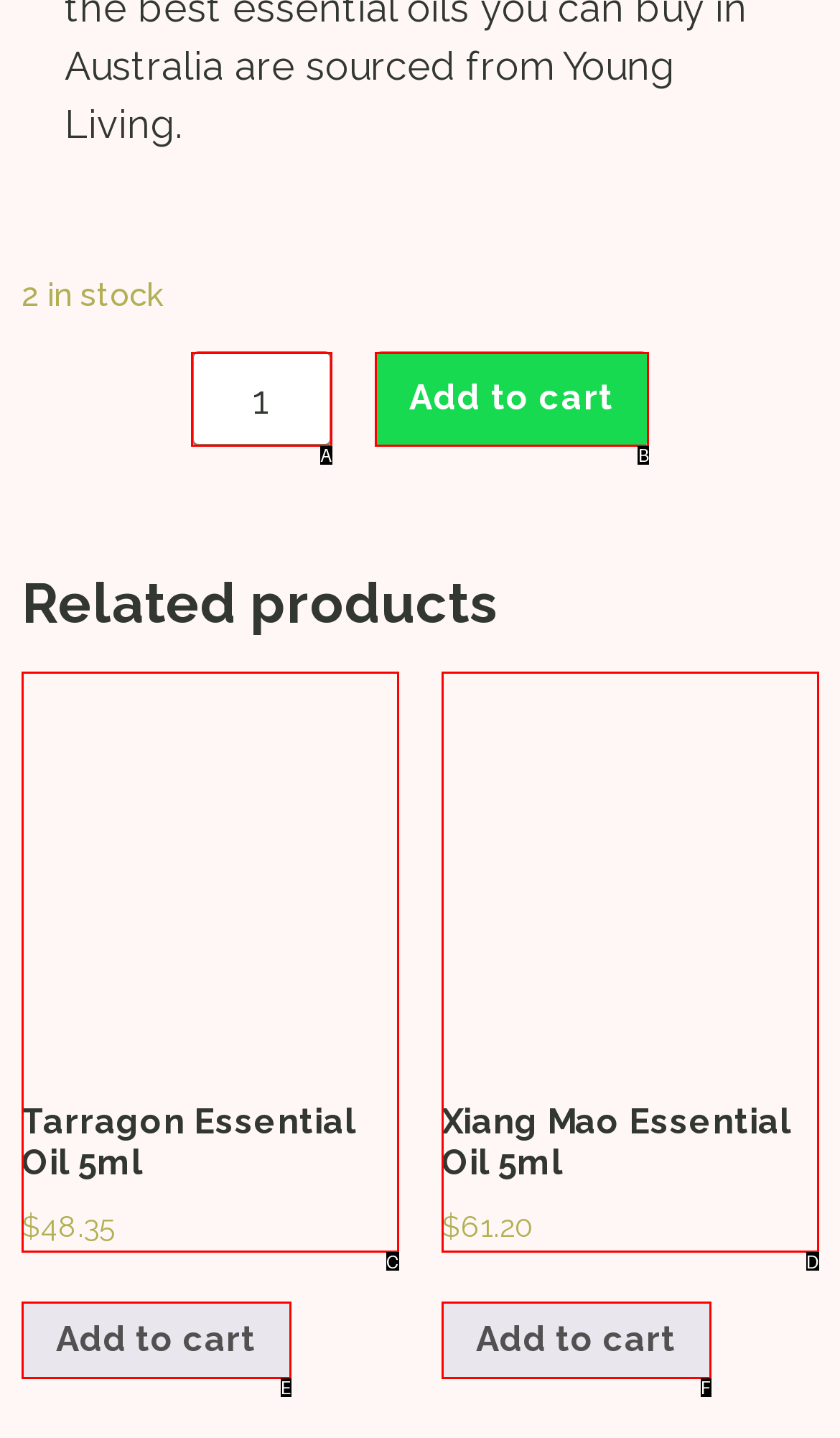Refer to the description: Add to cart and choose the option that best fits. Provide the letter of that option directly from the options.

B